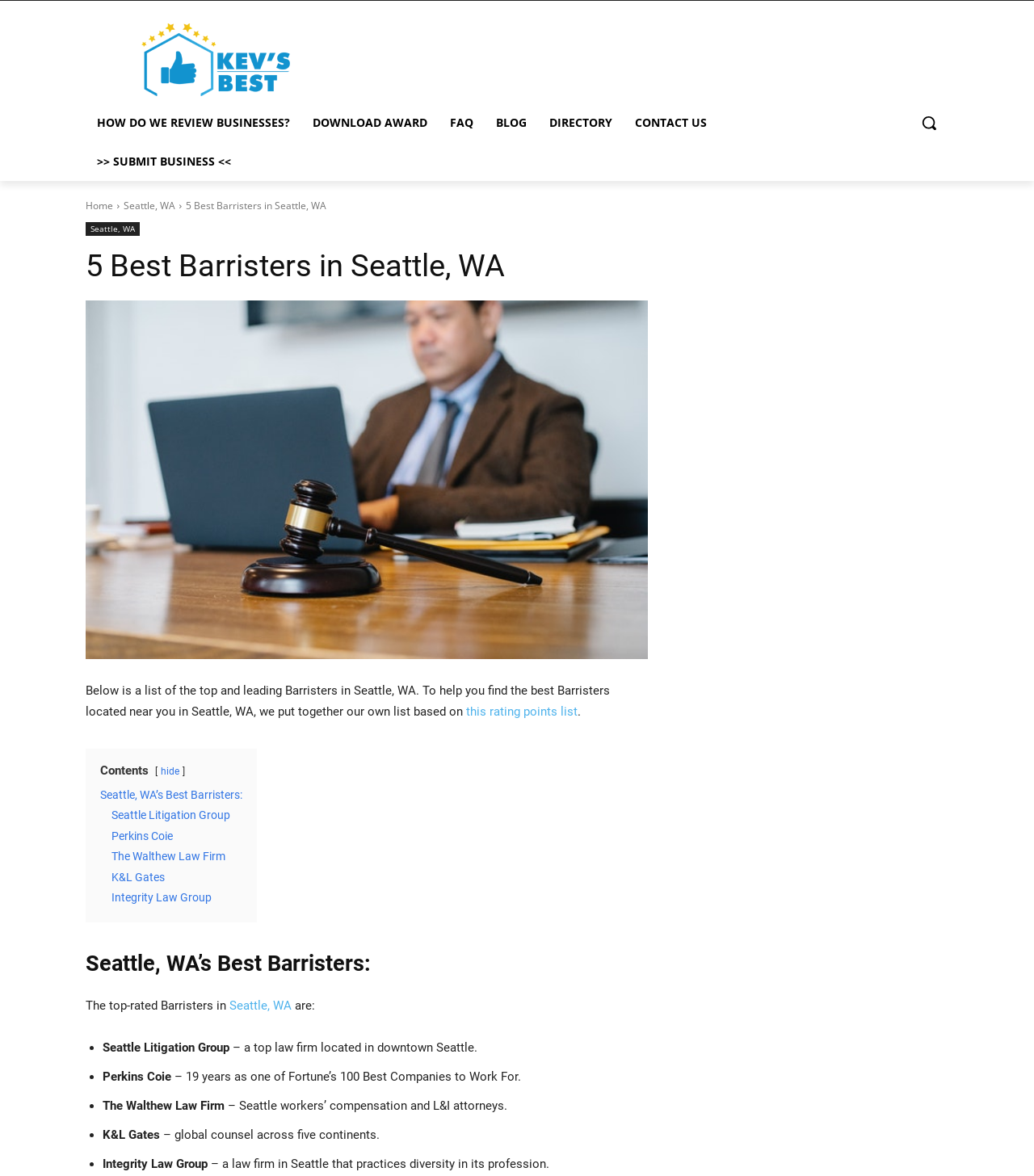What is the name of the first barrister listed? From the image, respond with a single word or brief phrase.

Seattle Litigation Group